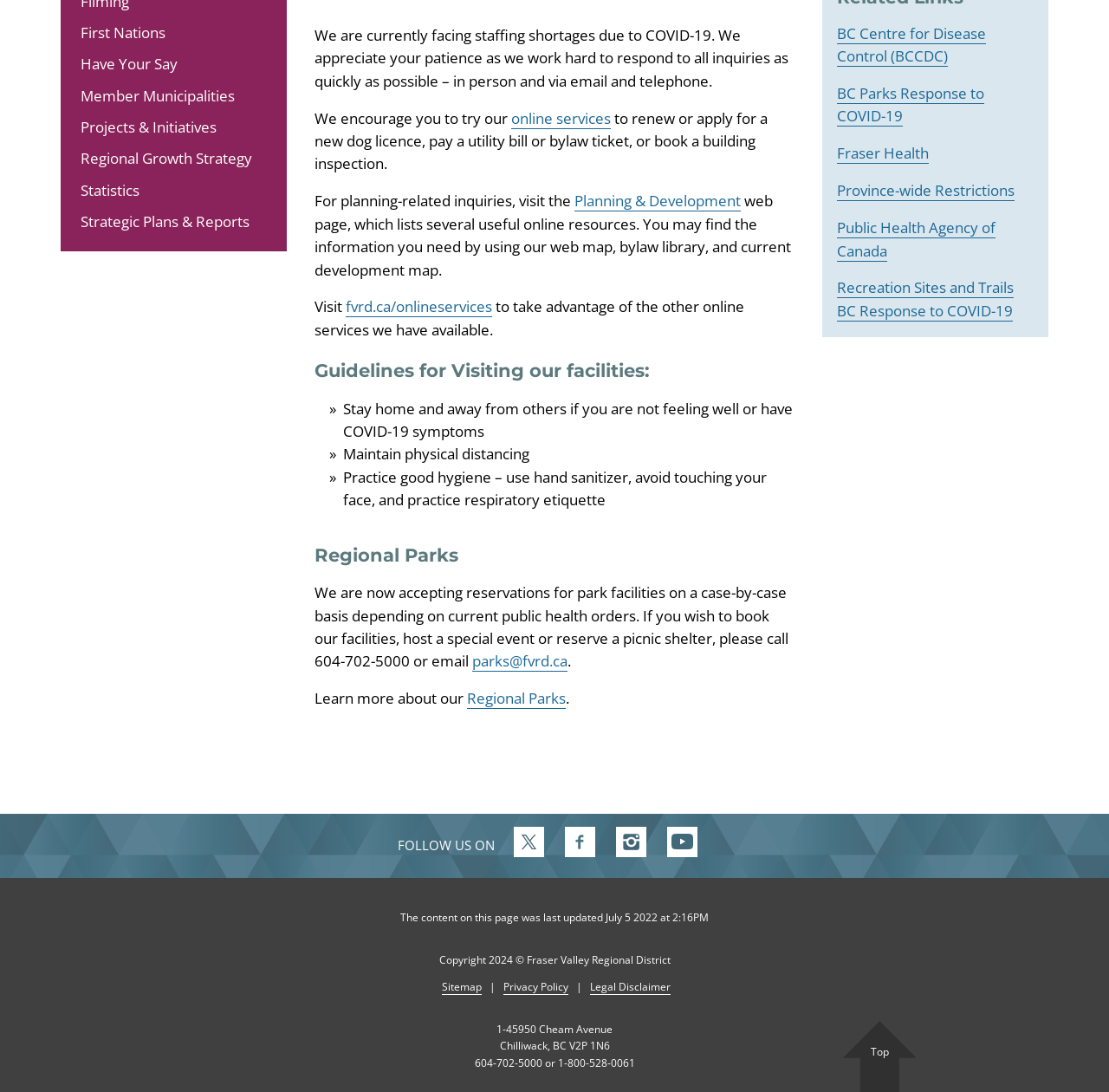Using the format (top-left x, top-left y, bottom-right x, bottom-right y), provide the bounding box coordinates for the described UI element. All values should be floating point numbers between 0 and 1: androgenic alopecia

None